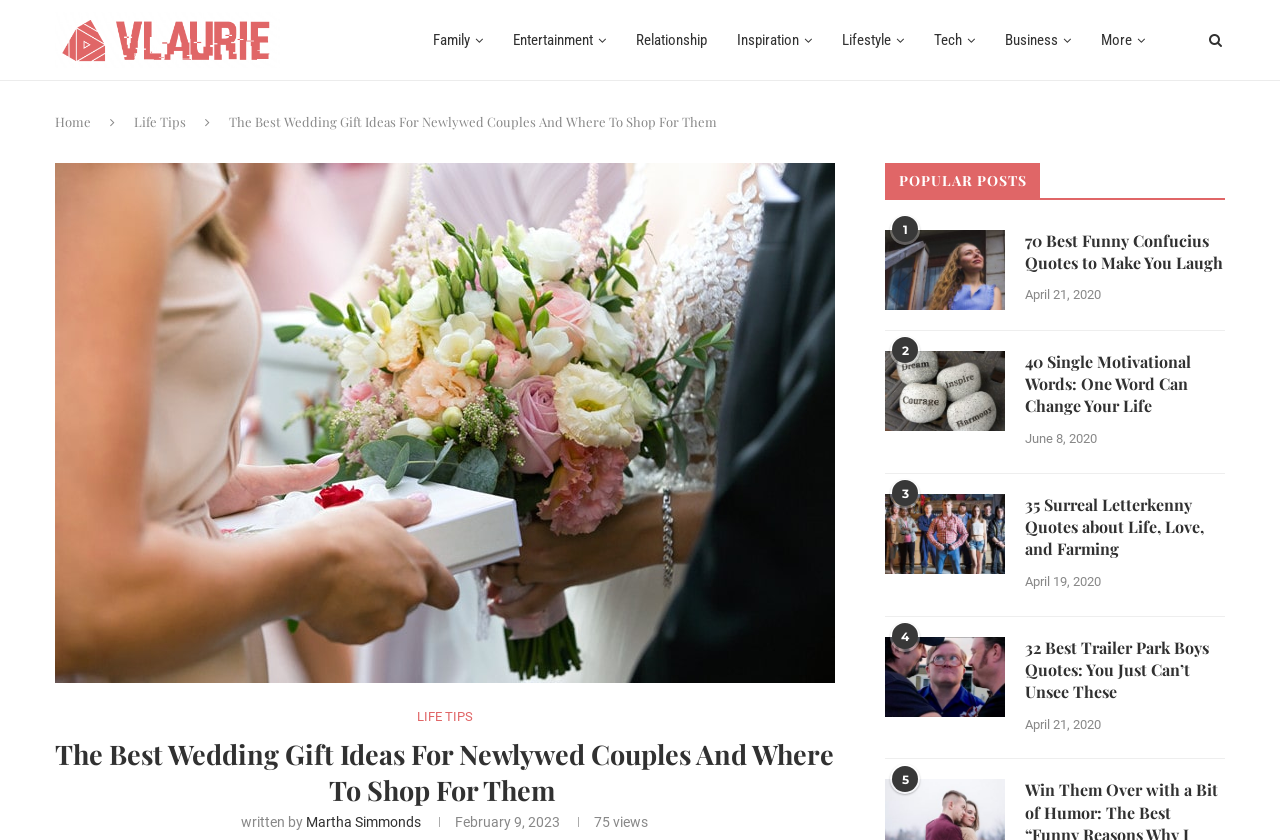Find and indicate the bounding box coordinates of the region you should select to follow the given instruction: "View the 'POPULAR POSTS' section".

[0.691, 0.195, 0.957, 0.238]